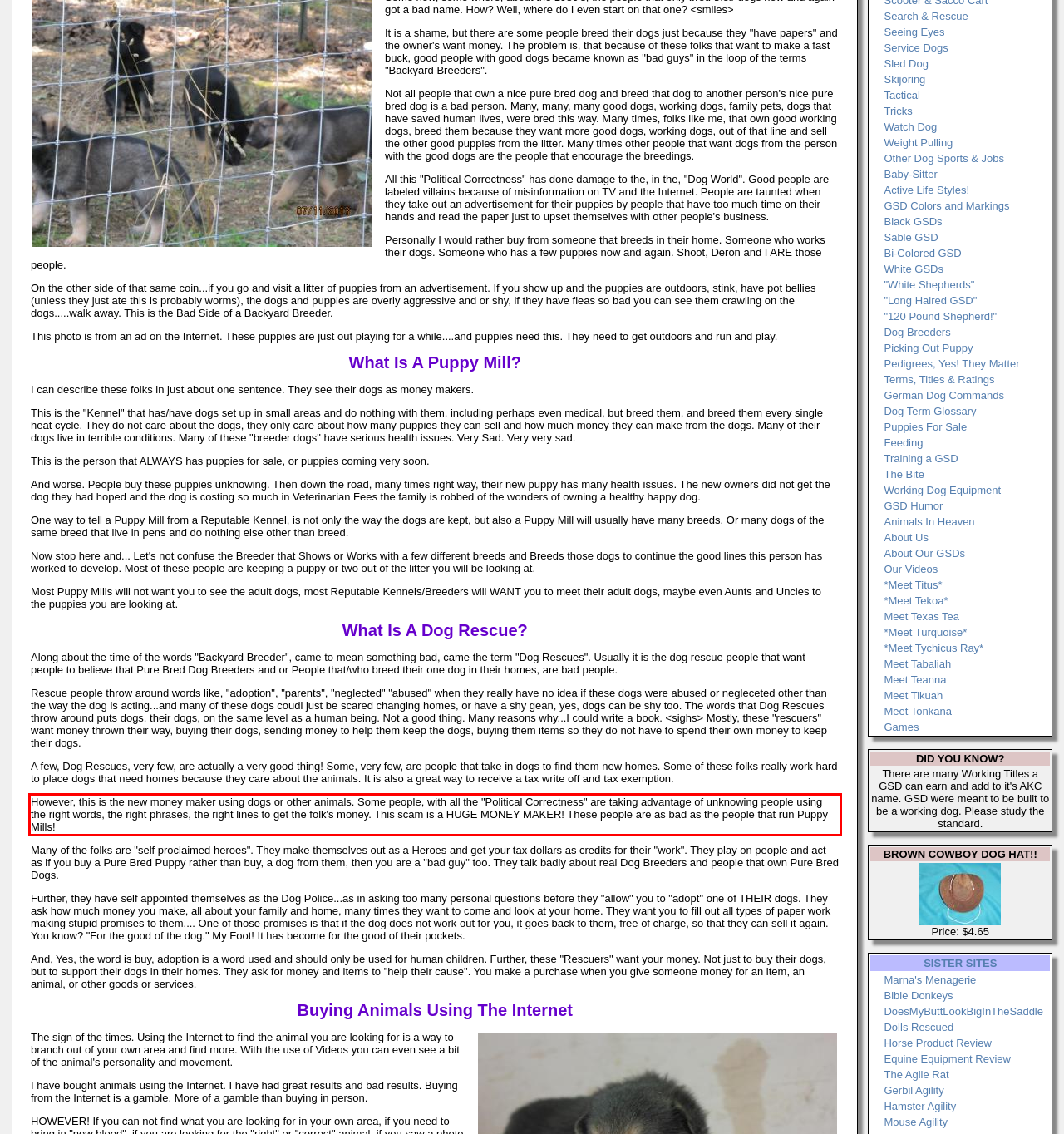Given a screenshot of a webpage containing a red bounding box, perform OCR on the text within this red bounding box and provide the text content.

However, this is the new money maker using dogs or other animals. Some people, with all the "Political Correctness" are taking advantage of unknowing people using the right words, the right phrases, the right lines to get the folk's money. This scam is a HUGE MONEY MAKER! These people are as bad as the people that run Puppy Mills!